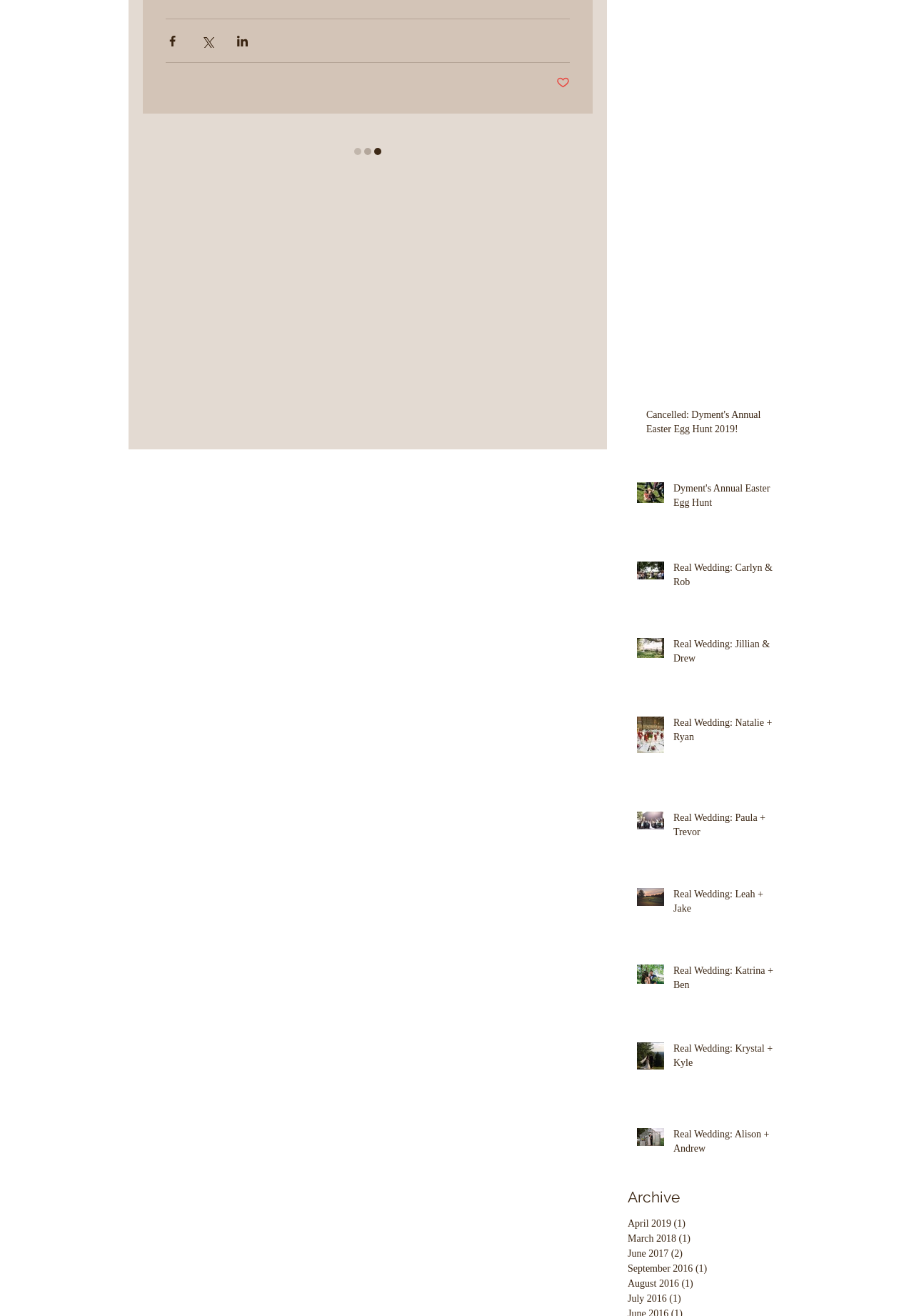Determine the coordinates of the bounding box for the clickable area needed to execute this instruction: "View archive for April 2019".

[0.687, 0.924, 0.851, 0.936]